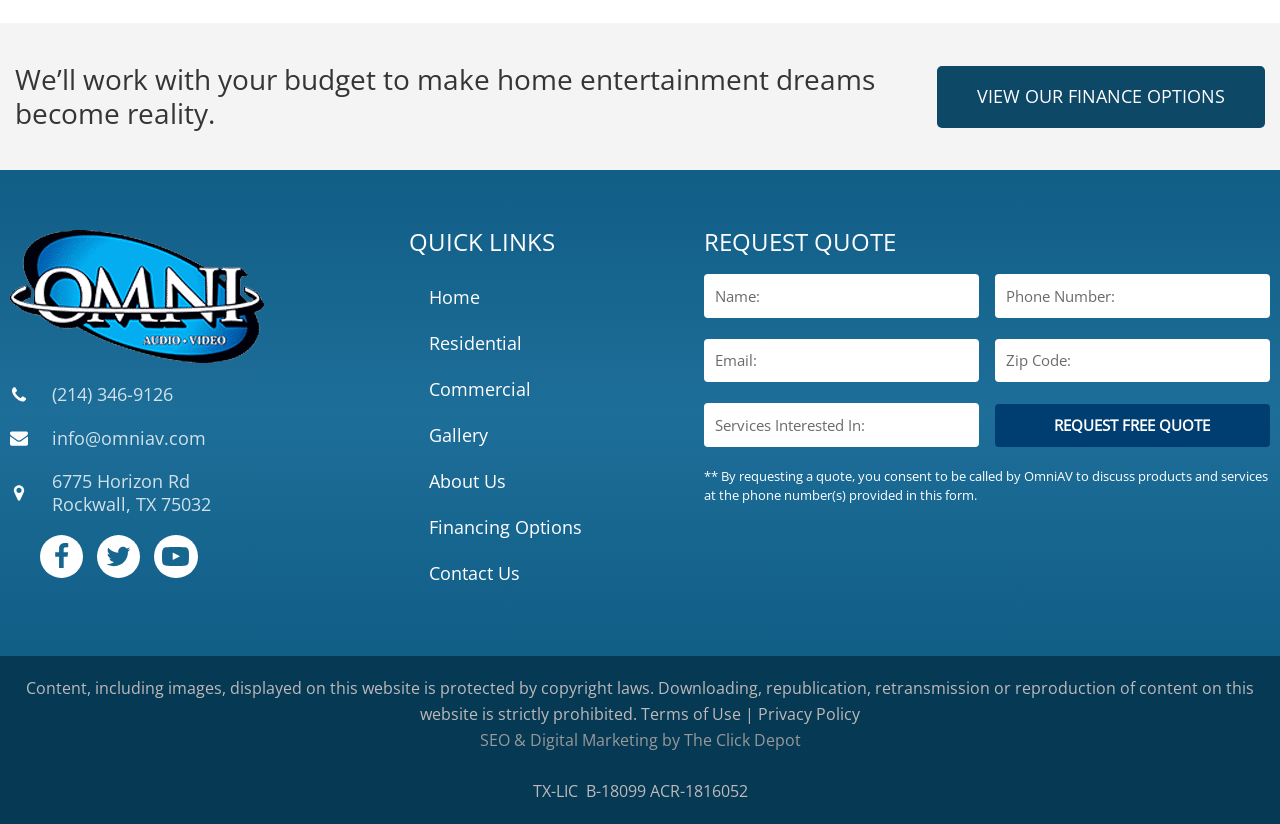What social media platforms does the company have?
Based on the image, answer the question with a single word or brief phrase.

Facebook, Twitter, YouTube